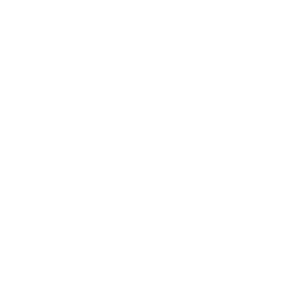Refer to the screenshot and give an in-depth answer to this question: How many years of culinary expertise do Annie and her partner have?

The caption states that Annie and her partner have 20 years of culinary expertise, which suggests that they have been in the culinary industry for two decades.